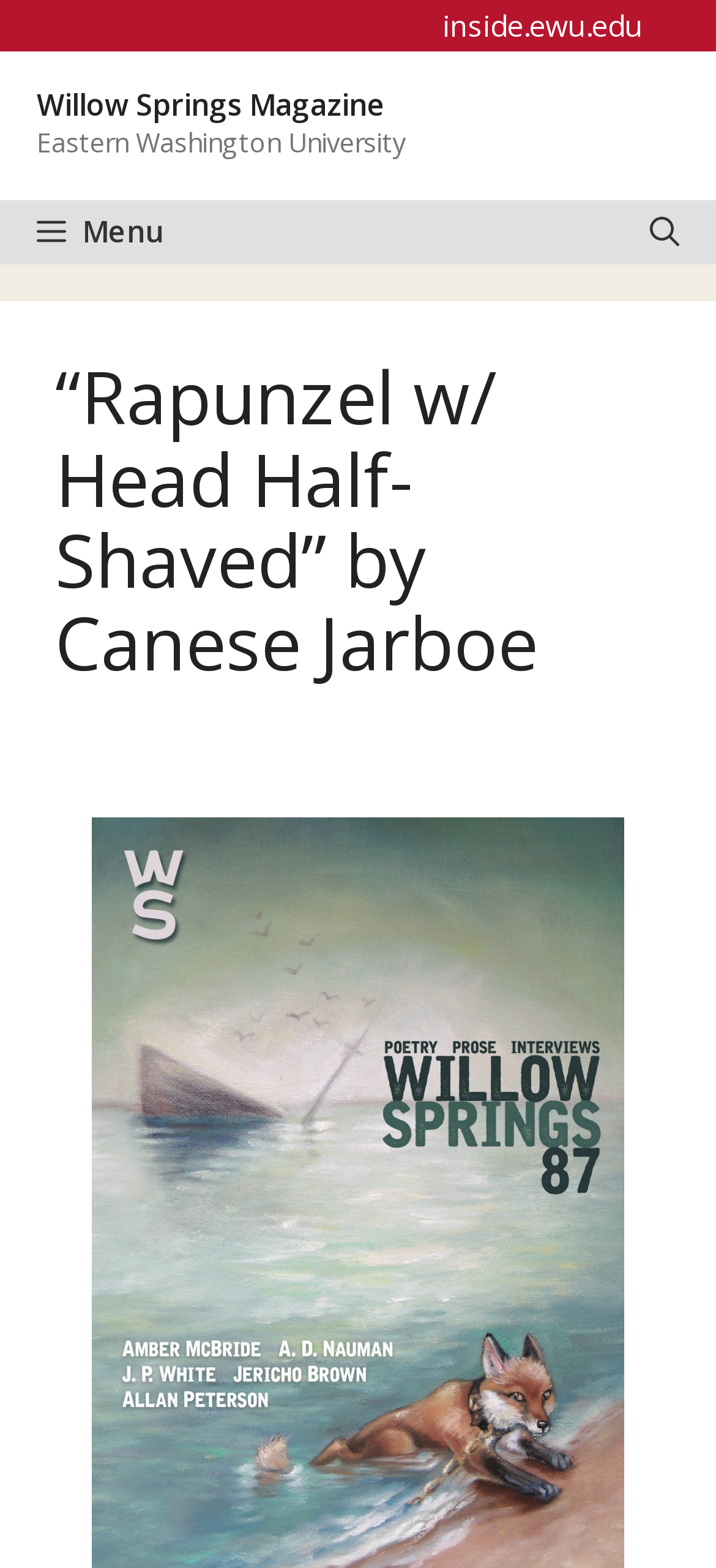Describe the webpage in detail, including text, images, and layout.

The webpage appears to be an article or literary work titled "Rapunzel w/ Head Half-Shaved" by Canese Jarboe, published in Willow Springs Magazine. At the top-left corner, there is a banner with the site name "Site" and a link to "Willow Springs Magazine" alongside the text "Eastern Washington University". 

Below the banner, there is a primary navigation menu with a "Menu" button on the left and a "Search Bar" link on the right. 

The main content of the webpage is headed by a title "“Rapunzel w/ Head Half-Shaved” by Canese Jarboe", which occupies a significant portion of the page. There is also a link to "inside.ewu.edu" located near the top-center of the page.